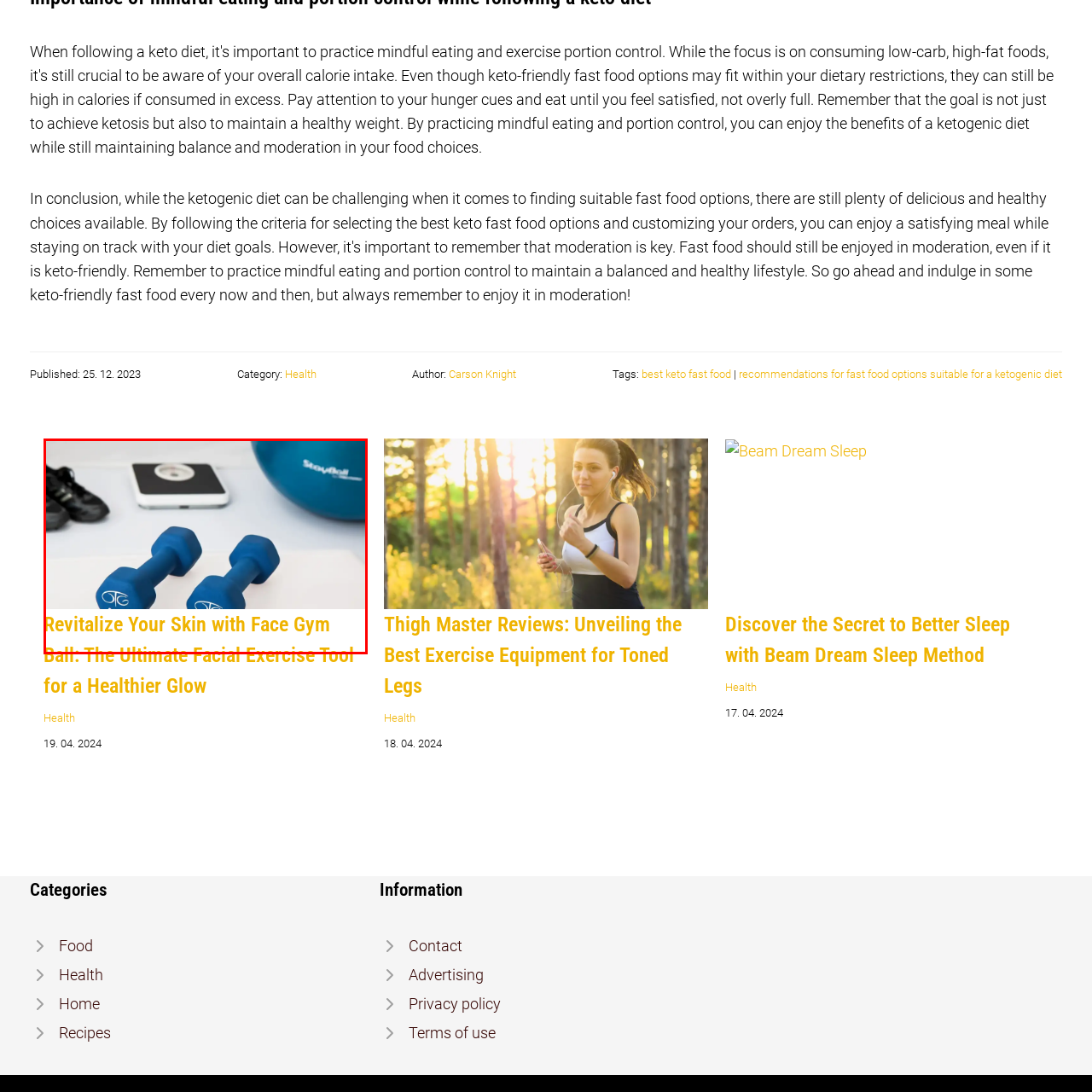View the image inside the red box and answer the question briefly with a word or phrase:
What is the purpose of the Face Gym Ball?

Facial exercise tool